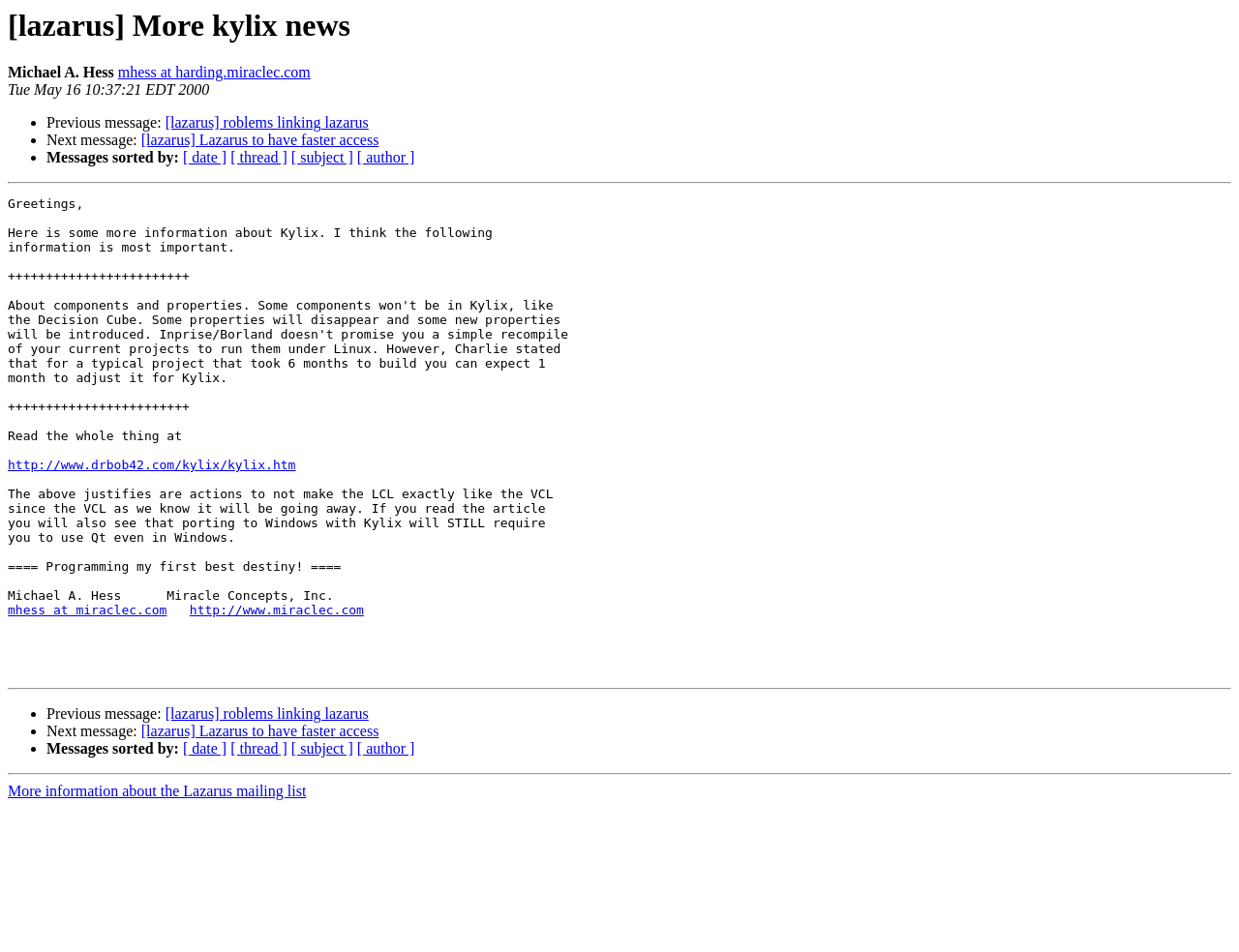How many links are there to sort messages by?
Please provide a single word or phrase as the answer based on the screenshot.

4